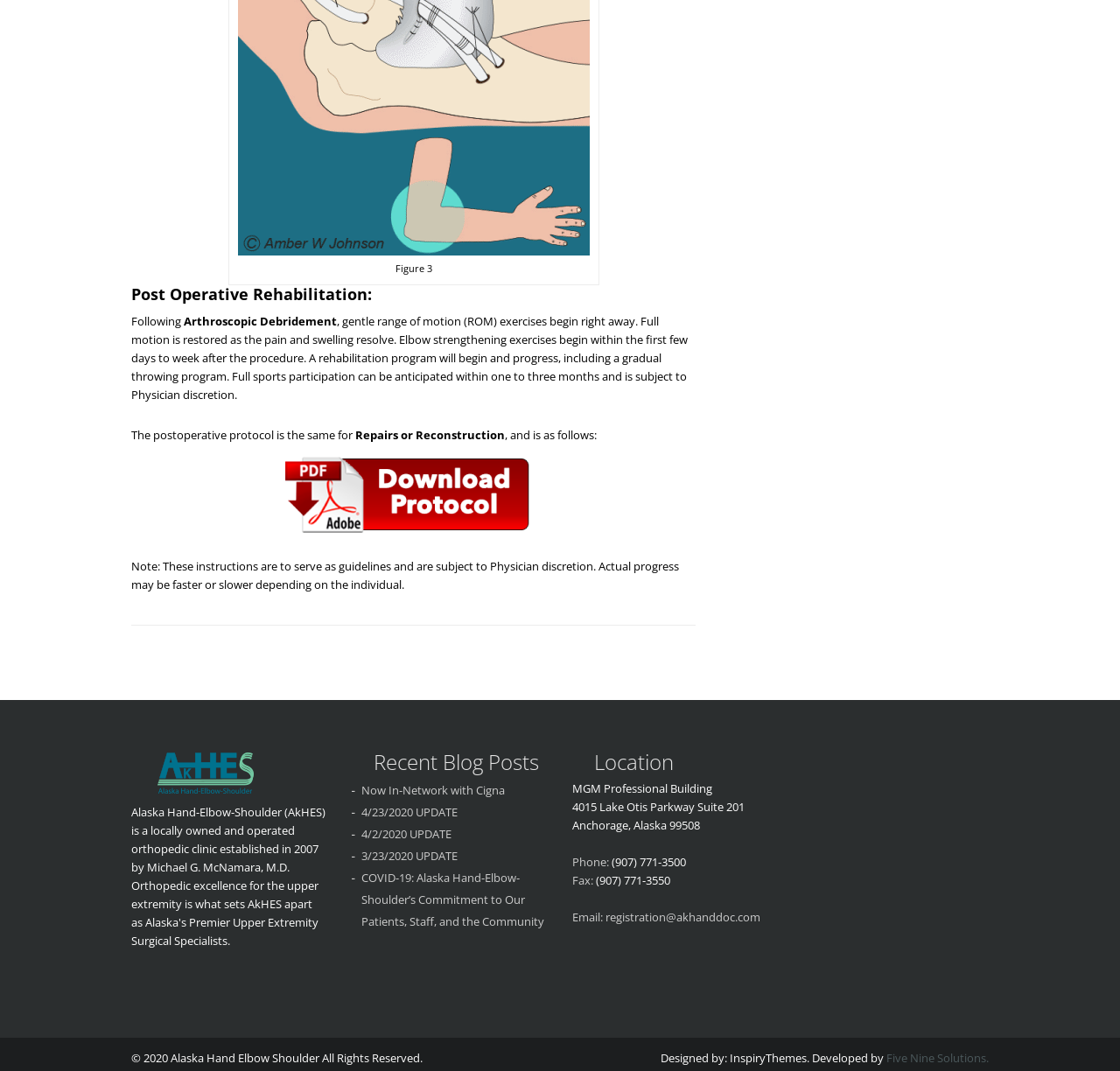What is the postoperative protocol for?
Craft a detailed and extensive response to the question.

The question is asking about the postoperative protocol for a specific procedure. By analyzing the webpage, we can see that the text 'Following Arthroscopic Debridement' is present, which indicates that the postoperative protocol is for Arthroscopic Debridement.